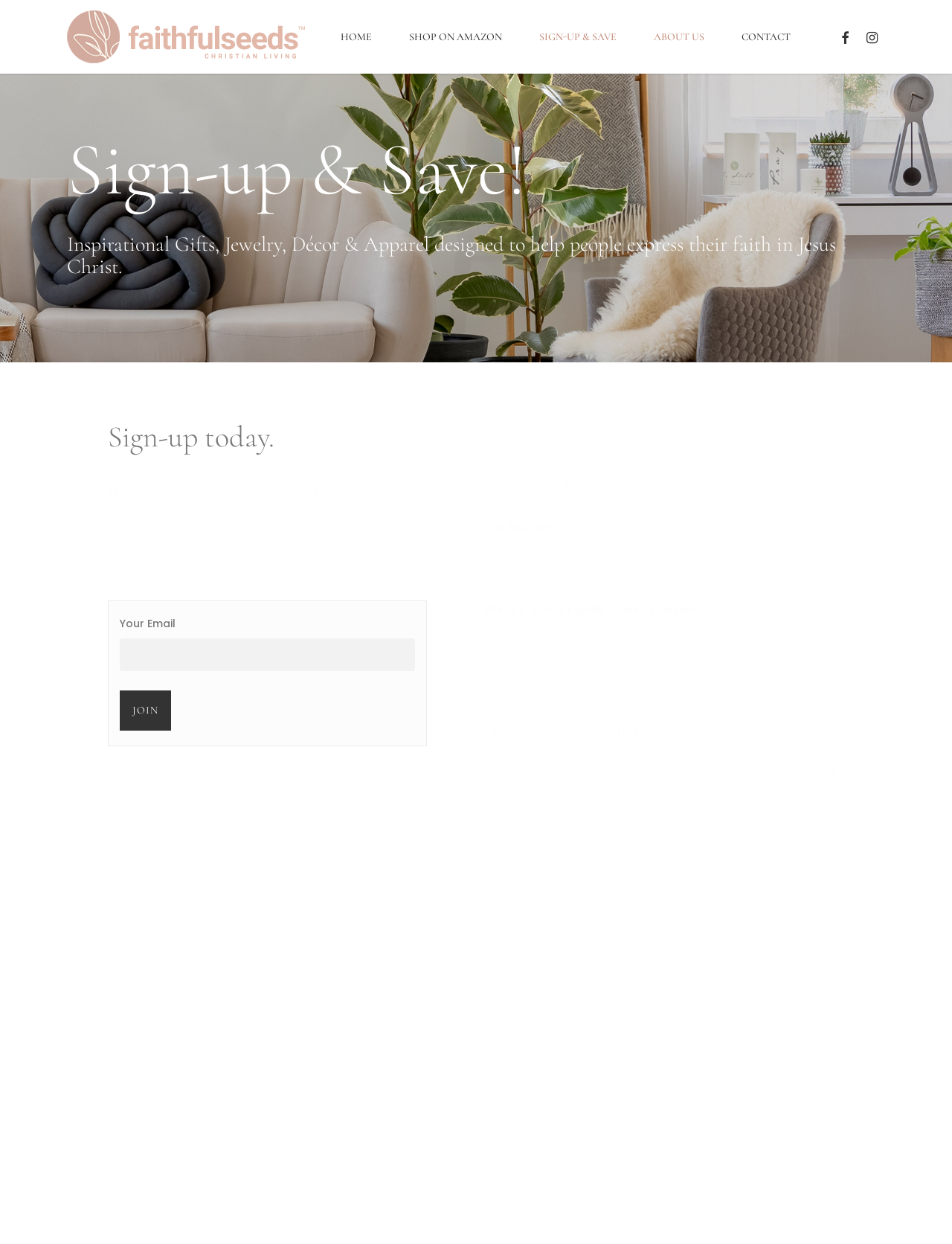Determine the bounding box coordinates for the region that must be clicked to execute the following instruction: "Enter email address to sign up".

[0.126, 0.513, 0.436, 0.539]